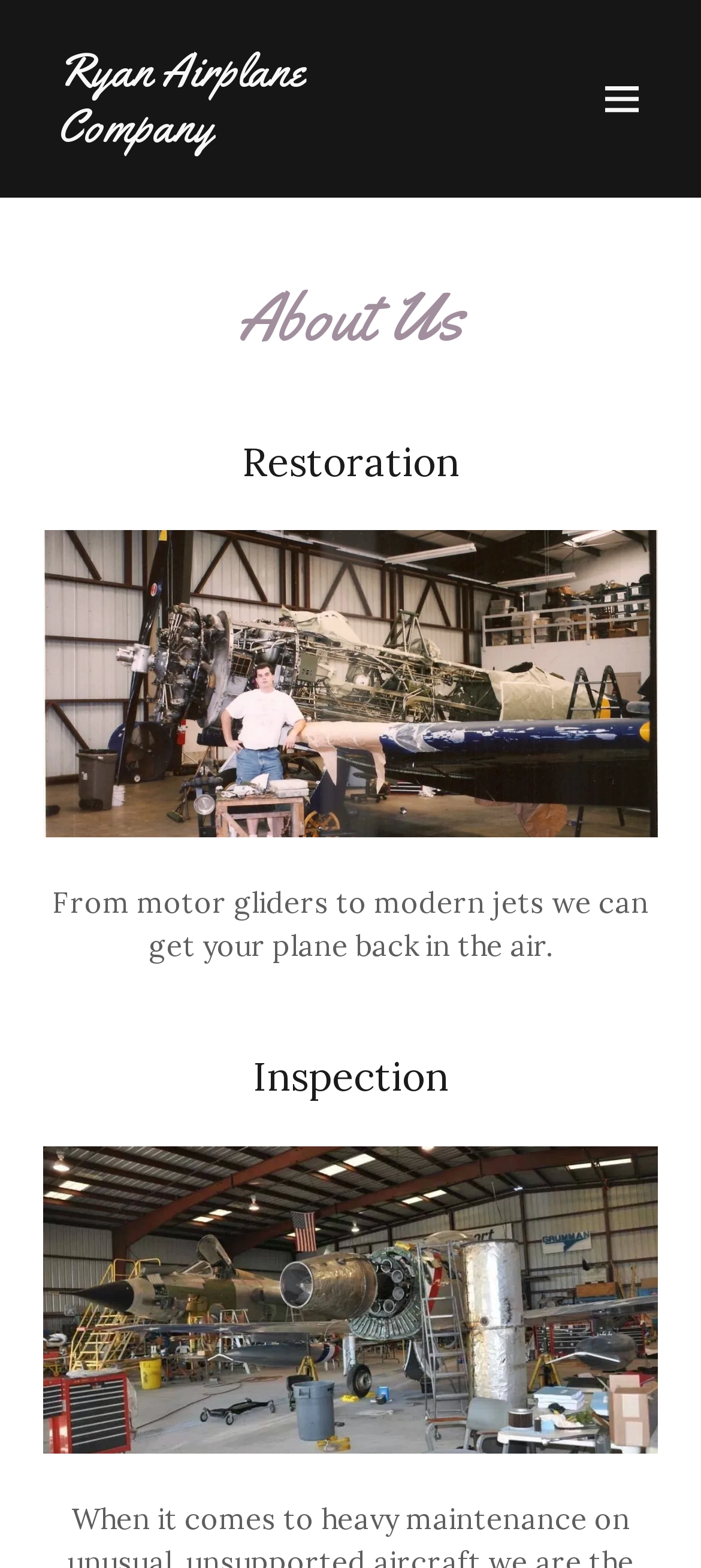Reply to the question below using a single word or brief phrase:
What is the benefit of the company's services?

Get your plane back in the air